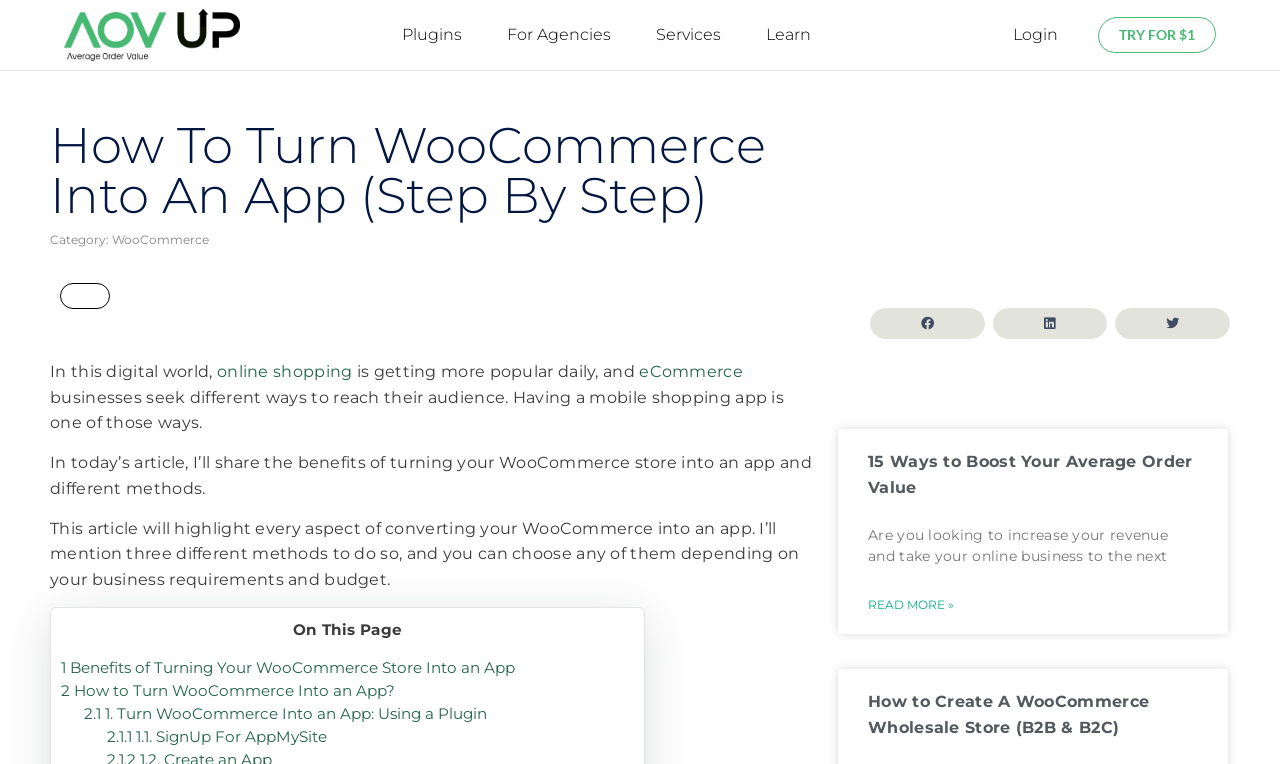Please locate the bounding box coordinates of the element that should be clicked to complete the given instruction: "Share the article on Facebook".

[0.68, 0.402, 0.769, 0.442]